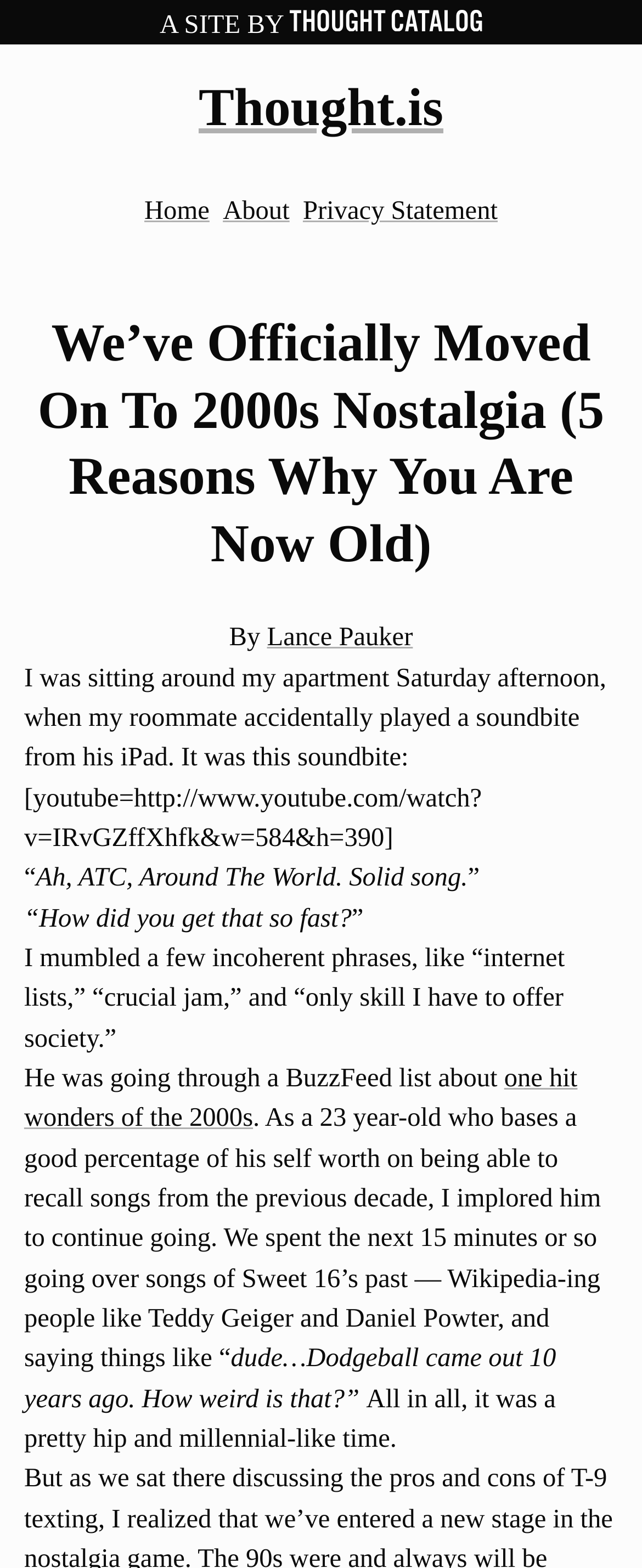Answer this question in one word or a short phrase: How old is the author of the article?

23